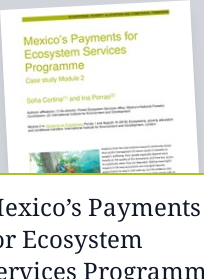List and describe all the prominent features within the image.

This image features the cover page of a case study document titled "Mexico’s Payments for Ecosystem Services Programme," specifically Case Study Module 2. The document is authored by Sofia Cortina and Ina Porras. The title is prominently displayed at the top in a bold font, with a bright green highlight, signifying its importance. The content likely explores the framework and impacts of payments for ecosystem services in Mexico, focusing on sustainable environmental practices and their benefits. The document appears to be a part of a series related to ecosystem services and conservation efforts, aimed at informing stakeholders about effective management strategies.